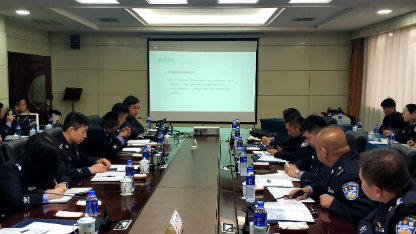What is the purpose of the training conference?
Analyze the image and provide a thorough answer to the question.

The caption explains that the training conference is part of an initiative to enhance the application of hair drug detection technology across various anti-drug departments in the province. This suggests that the purpose of the conference is to improve the skills and knowledge of the attendees in this specific area.